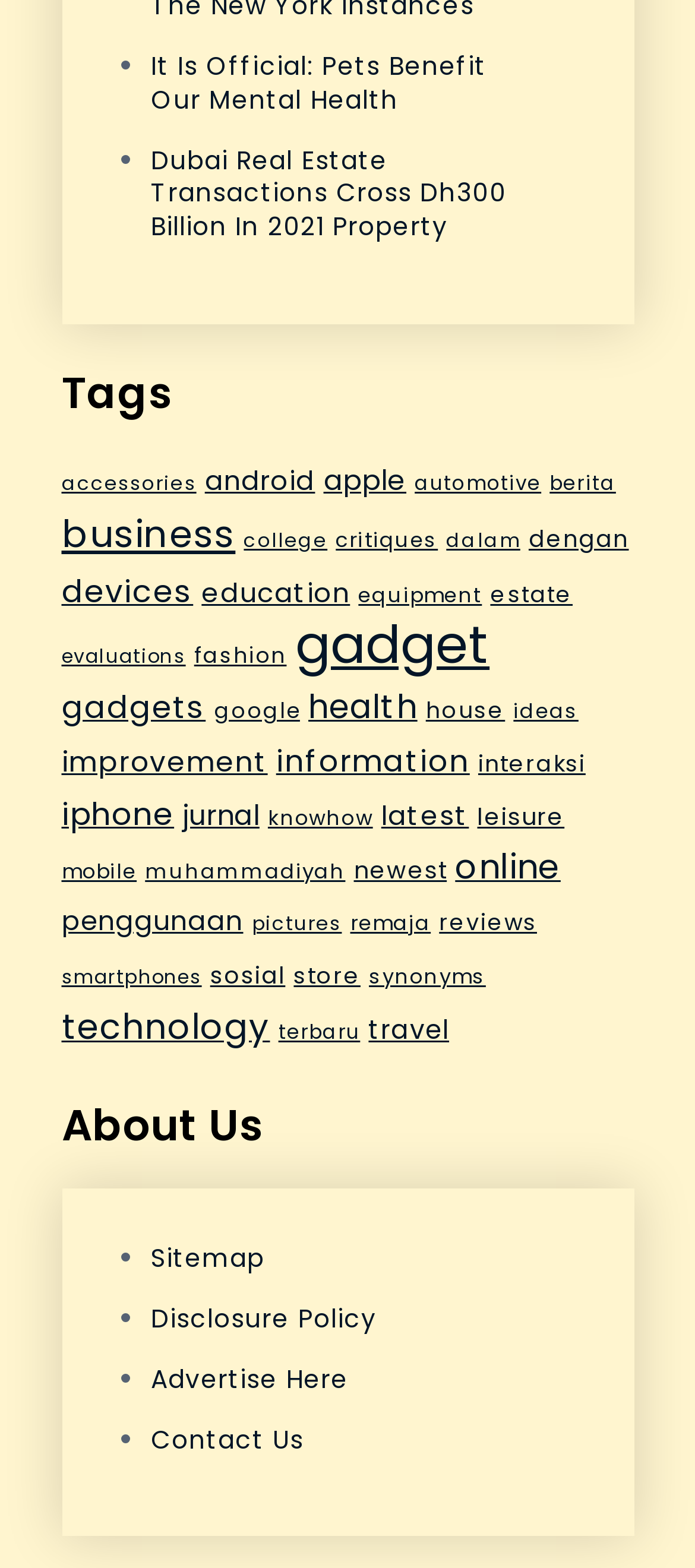Specify the bounding box coordinates for the region that must be clicked to perform the given instruction: "click on the 'Contact Us' link".

[0.217, 0.906, 0.437, 0.929]